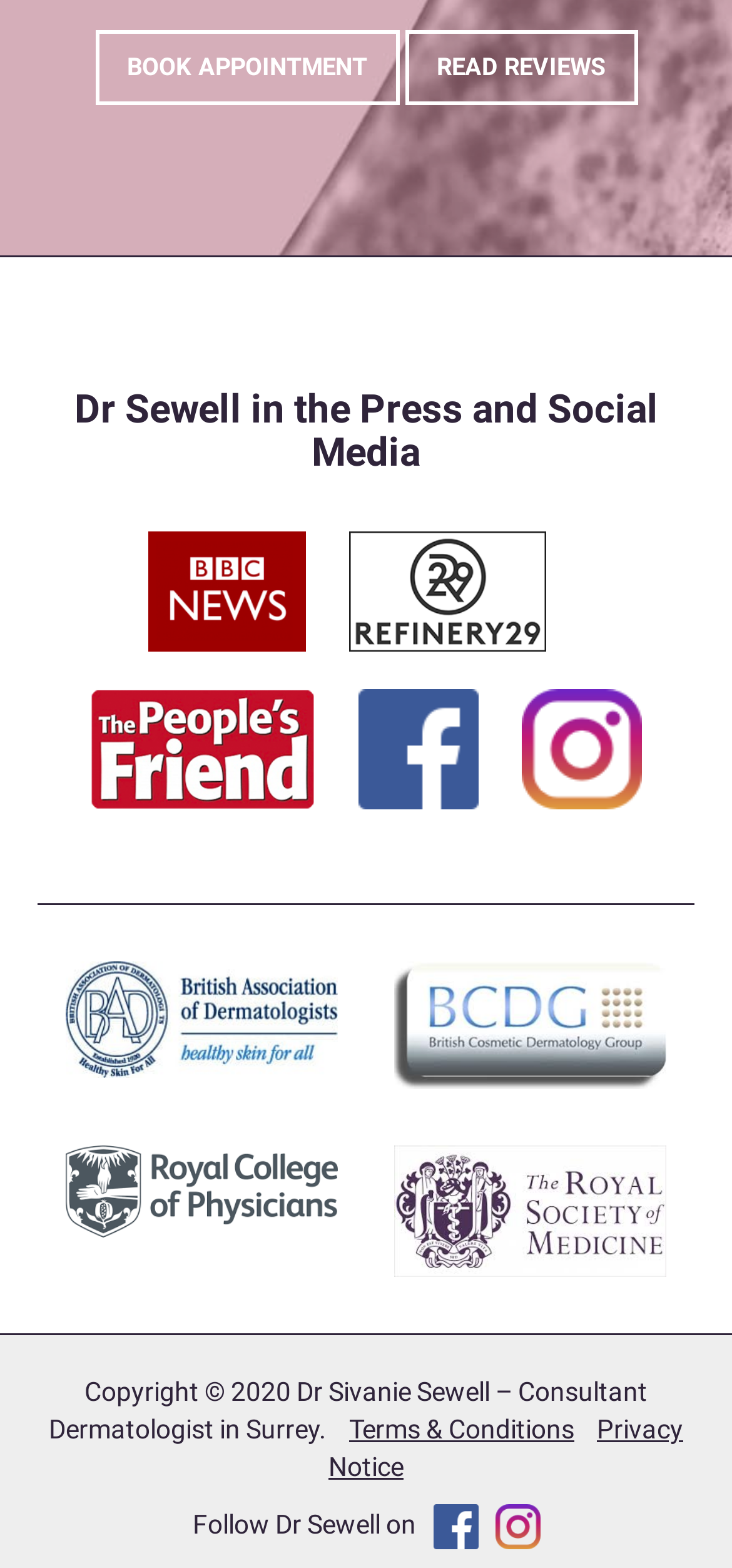Please predict the bounding box coordinates (top-left x, top-left y, bottom-right x, bottom-right y) for the UI element in the screenshot that fits the description: Privacy Notice

[0.449, 0.902, 0.933, 0.945]